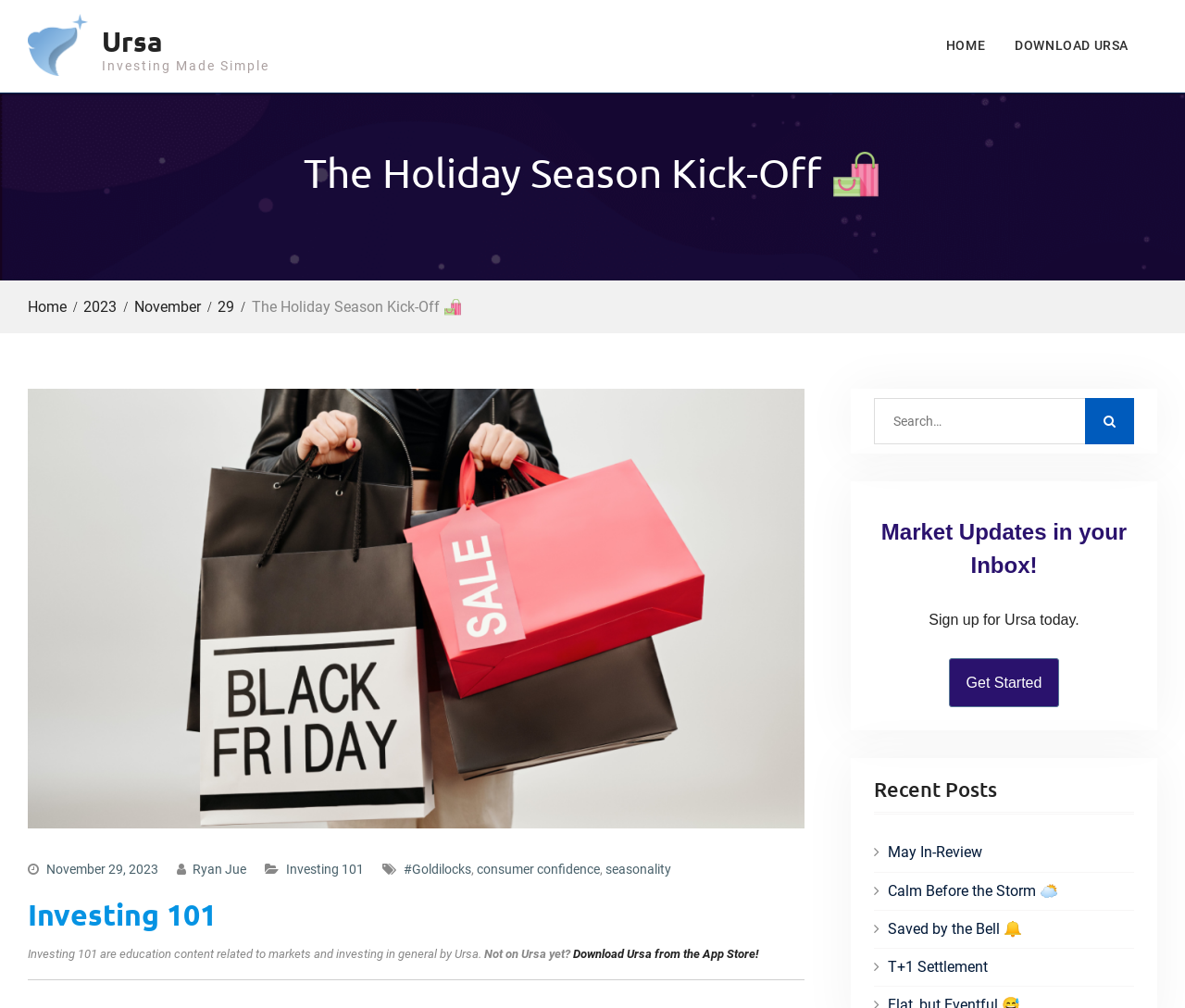What is the name of the author of the post?
Based on the image, answer the question with a single word or brief phrase.

Ryan Jue